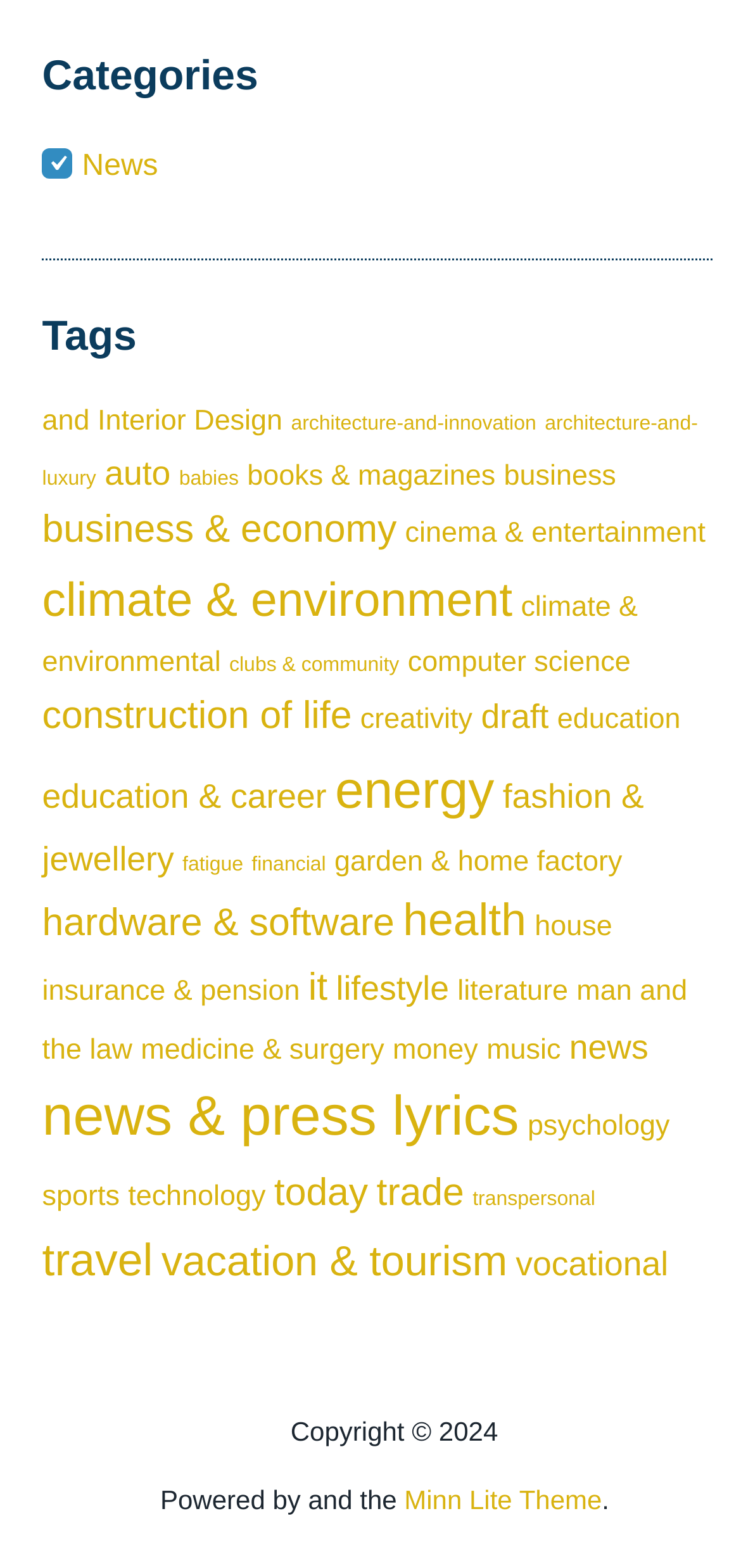Point out the bounding box coordinates of the section to click in order to follow this instruction: "Browse the 'architecture-and-innovation' tag".

[0.393, 0.263, 0.724, 0.278]